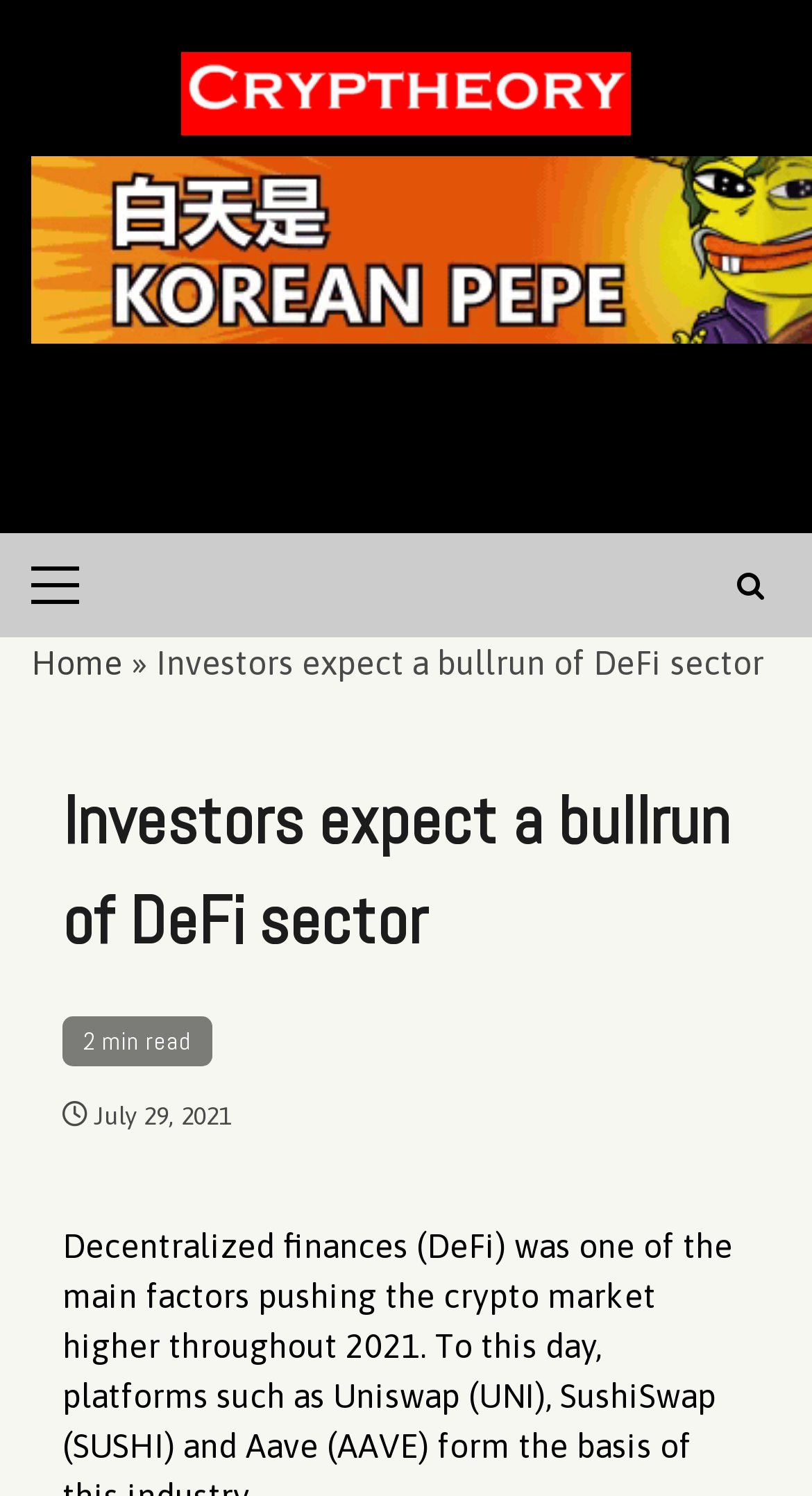What is the name of the website?
Examine the webpage screenshot and provide an in-depth answer to the question.

The name of the website can be determined by looking at the top-left corner of the webpage, where the logo and website name 'Cryptheory – Just Crypto' are located.